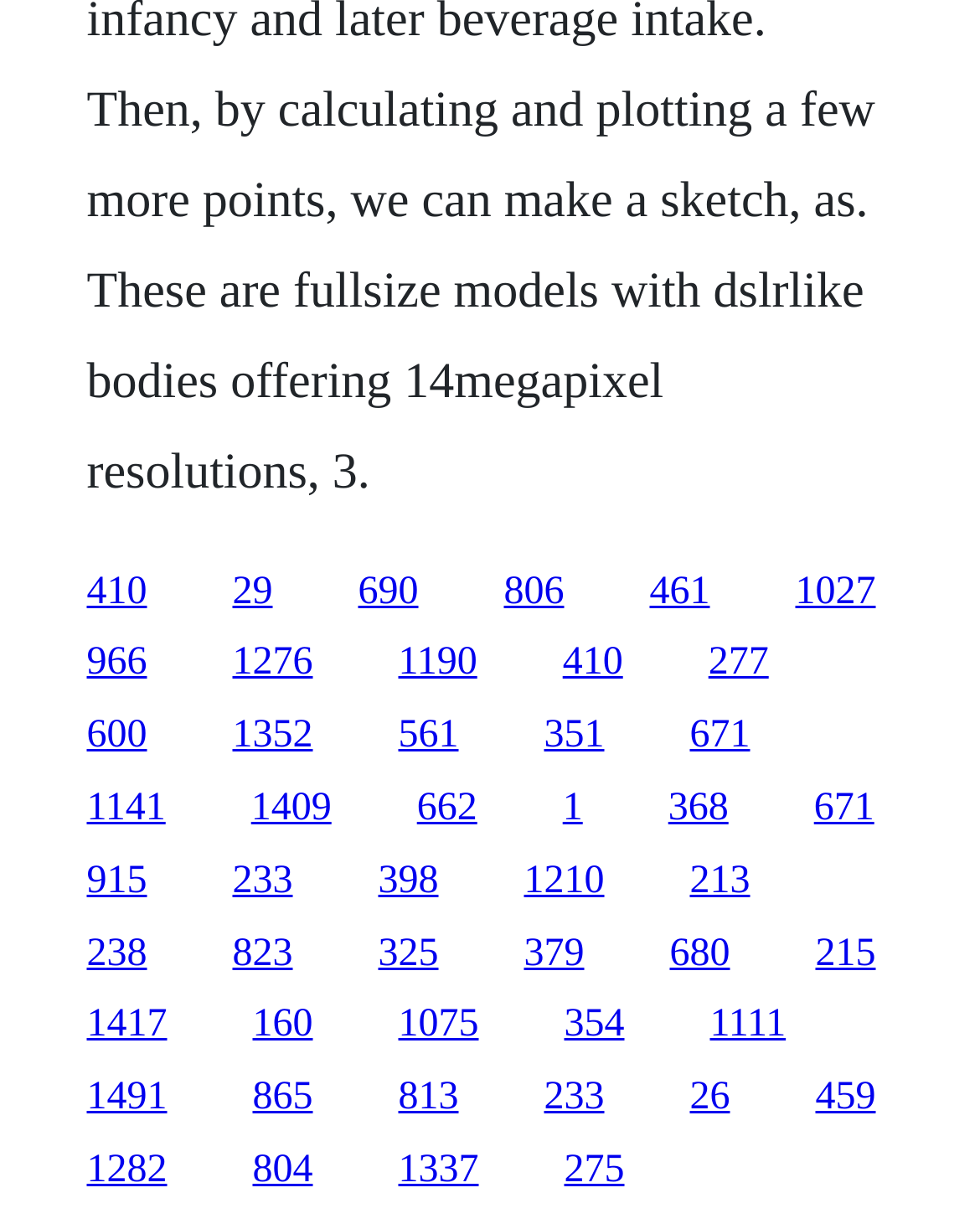Give a one-word or one-phrase response to the question:
What is the last link on the webpage?

275